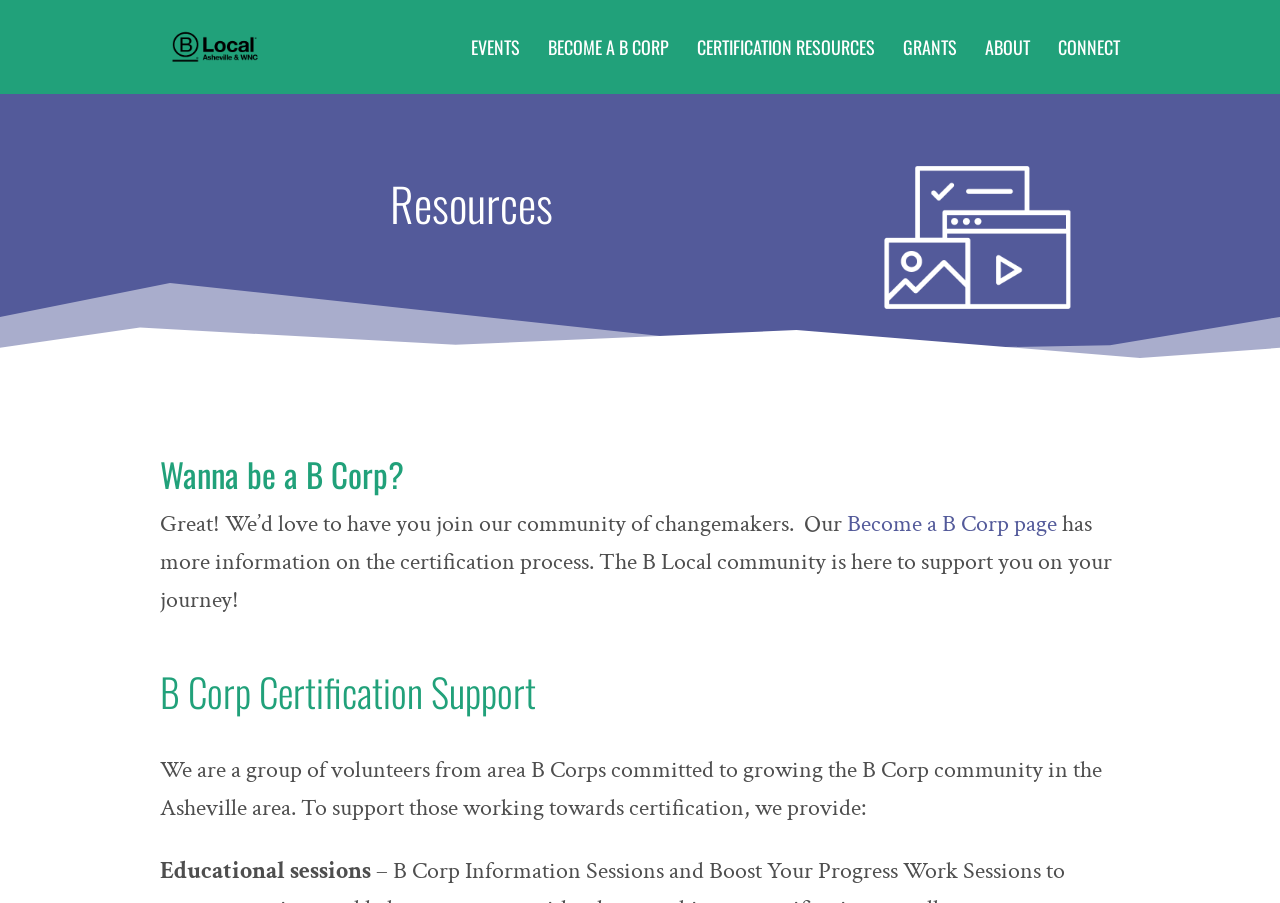Refer to the image and provide an in-depth answer to the question:
What is the purpose of the B Local community?

The webpage mentions that the B Local community is 'here to support you on your journey' and provides resources for B Corp certification, indicating that the purpose of the community is to support individuals and organizations in achieving B Corp certification.